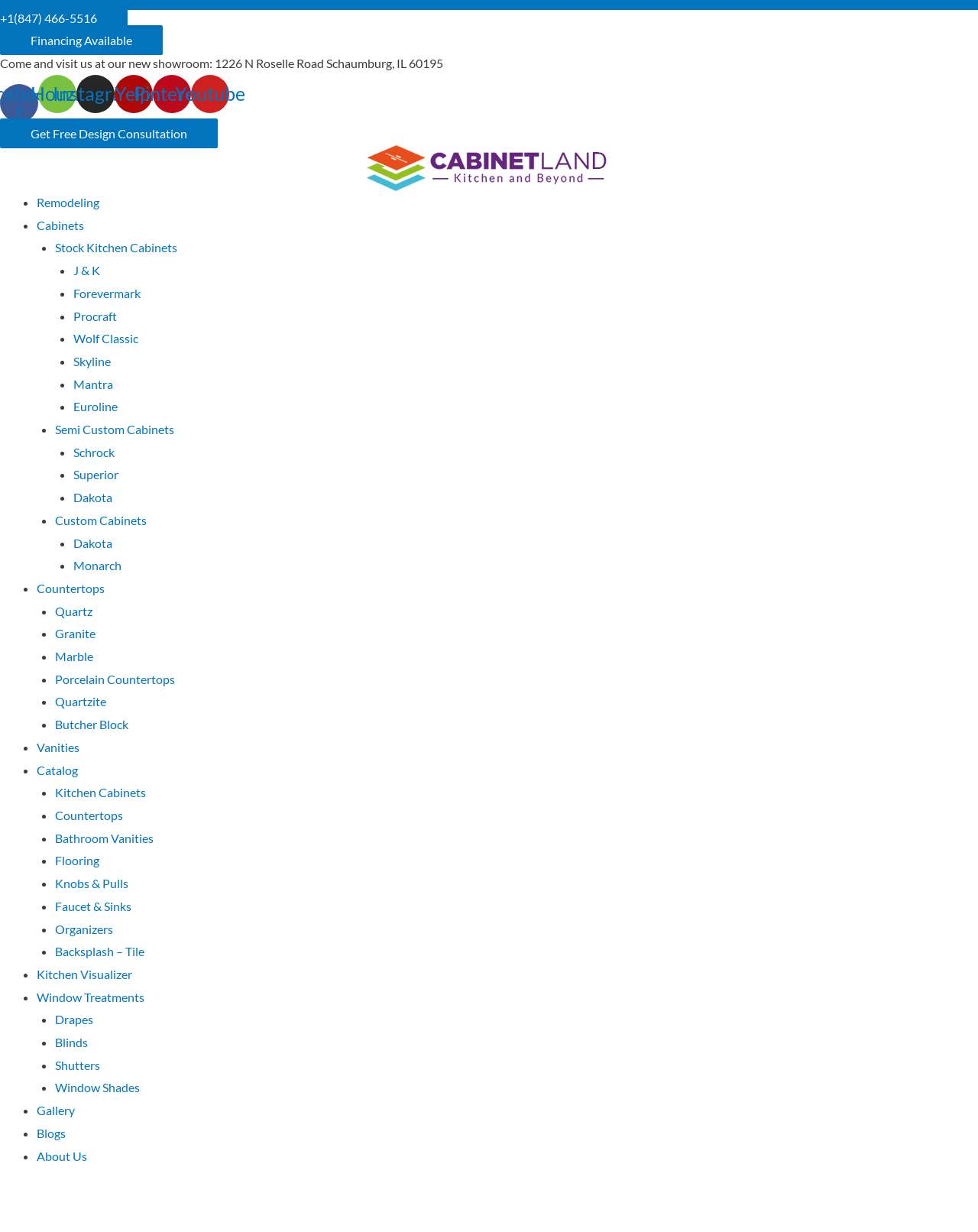Provide a one-word or short-phrase answer to the question:
What types of cabinets are available?

Remodeling, Cabinets, Stock Kitchen Cabinets, Semi Custom Cabinets, Custom Cabinets